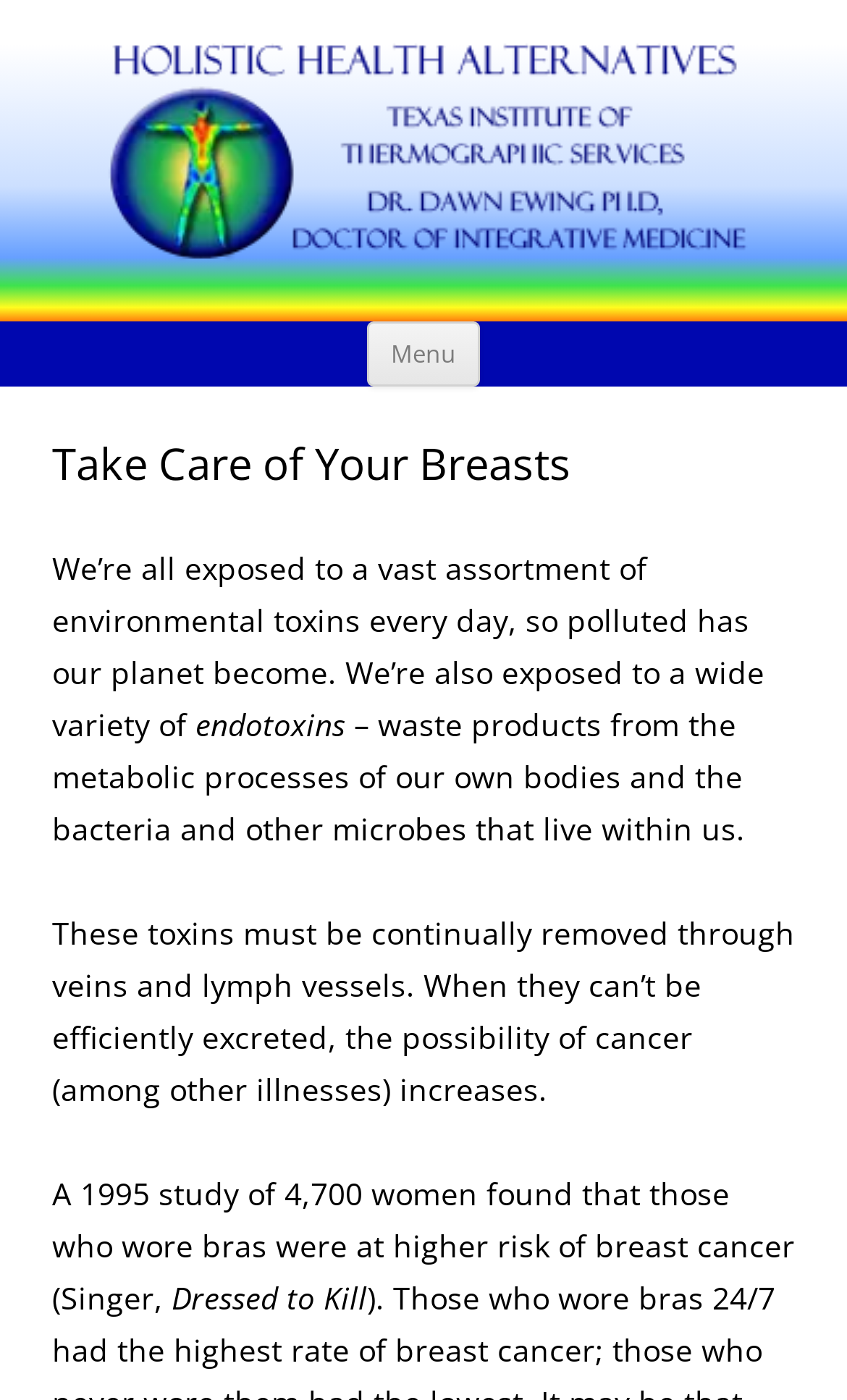What is the title of the book mentioned?
Please respond to the question with a detailed and well-explained answer.

I found a static text element with the text 'Dressed to Kill' which appears to be the title of a book mentioned on the webpage.